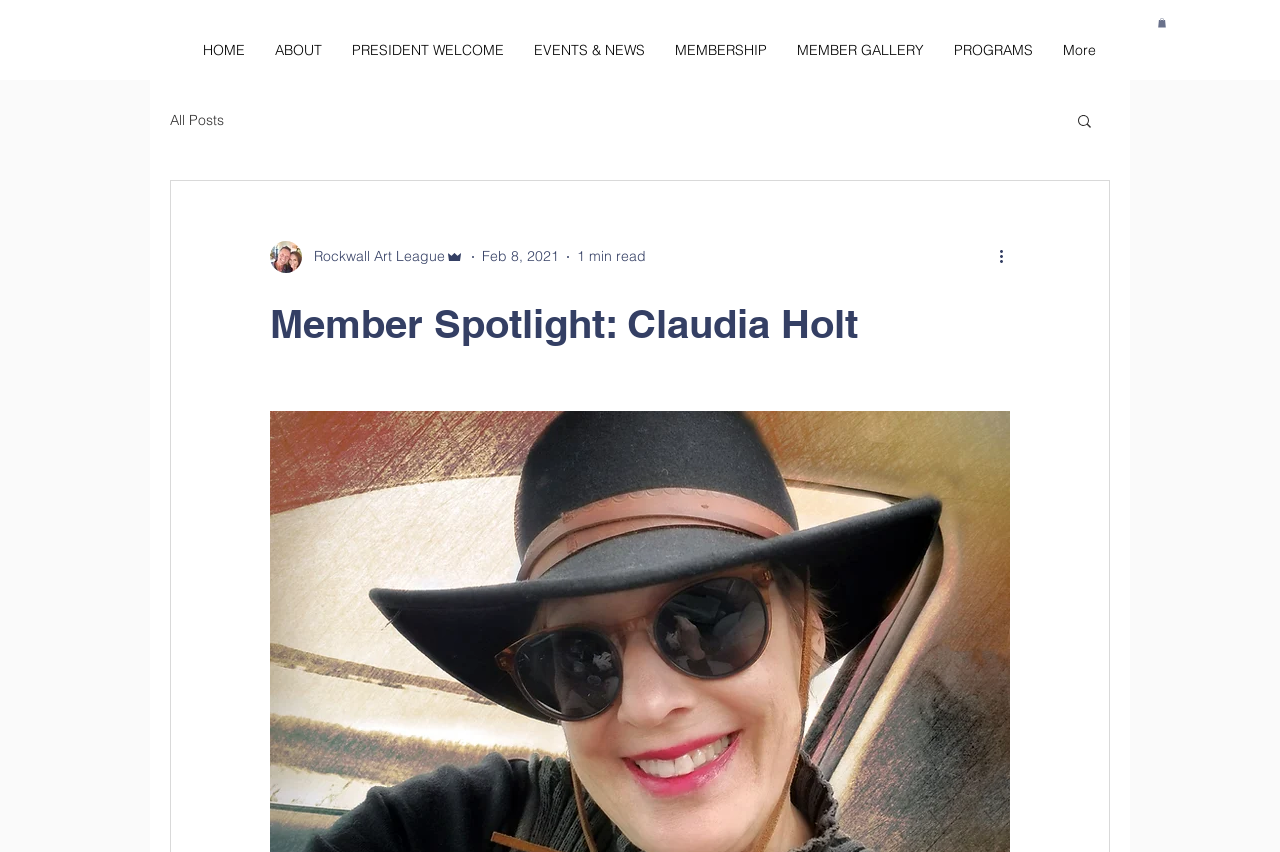Extract the main heading text from the webpage.

Member Spotlight: Claudia Holt